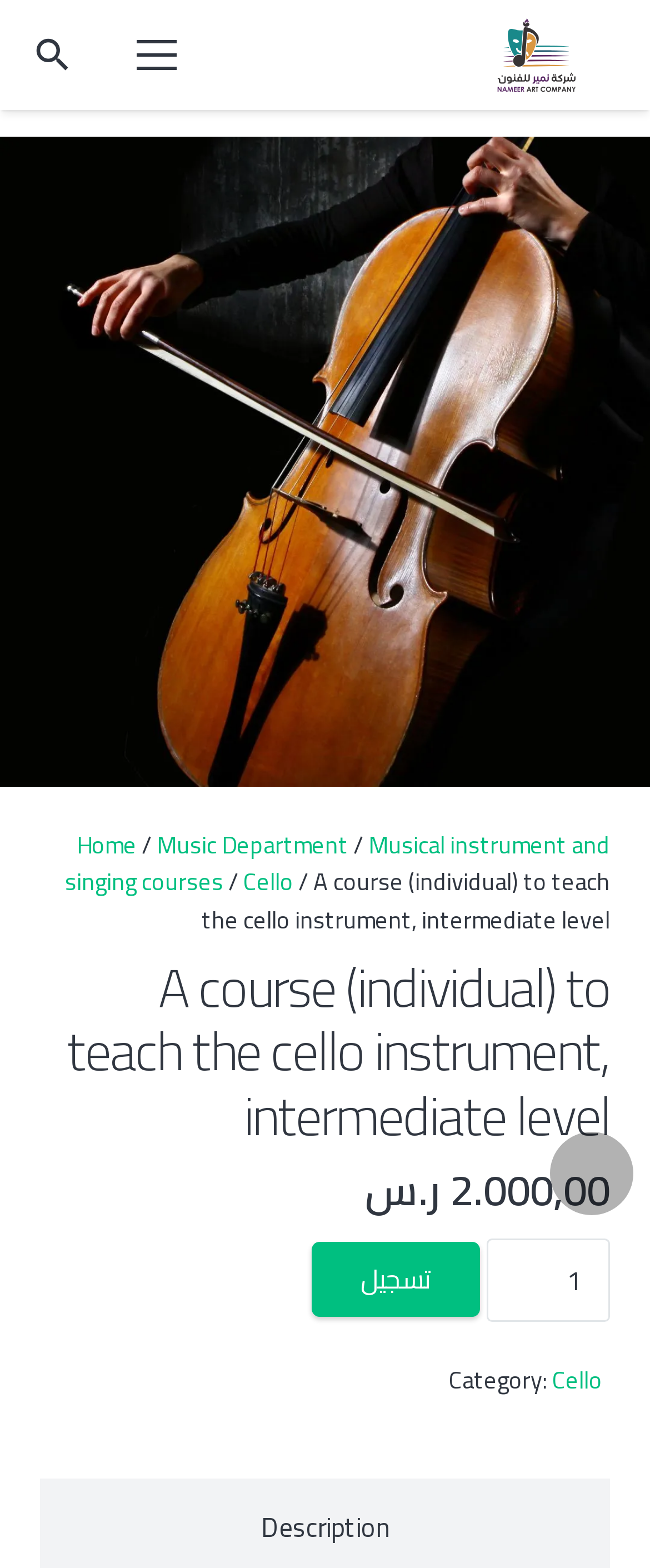Please identify the primary heading of the webpage and give its text content.

A course (individual) to teach the cello instrument, intermediate level